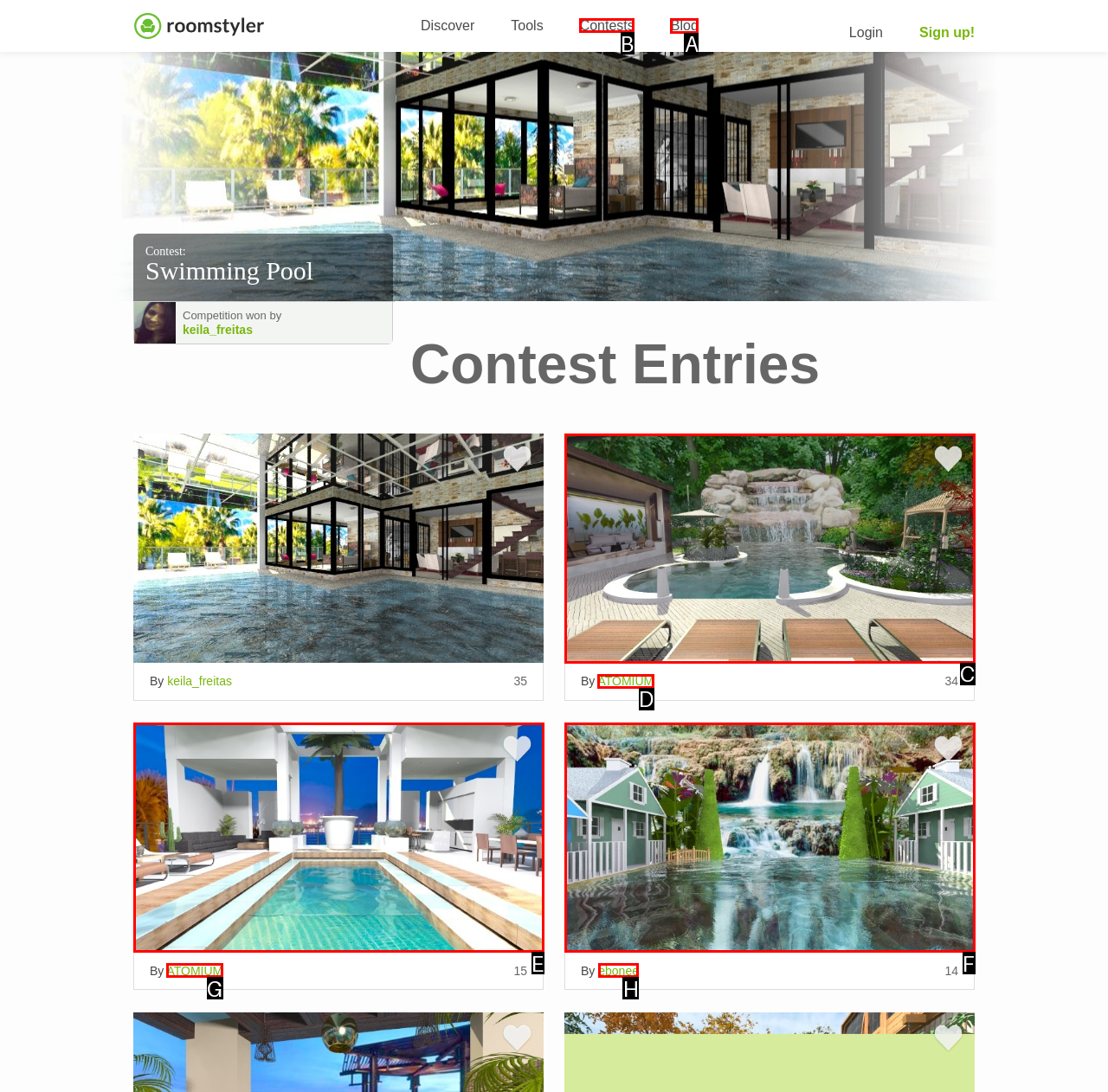Determine which HTML element I should select to execute the task: Explore the 'Contests' page
Reply with the corresponding option's letter from the given choices directly.

B